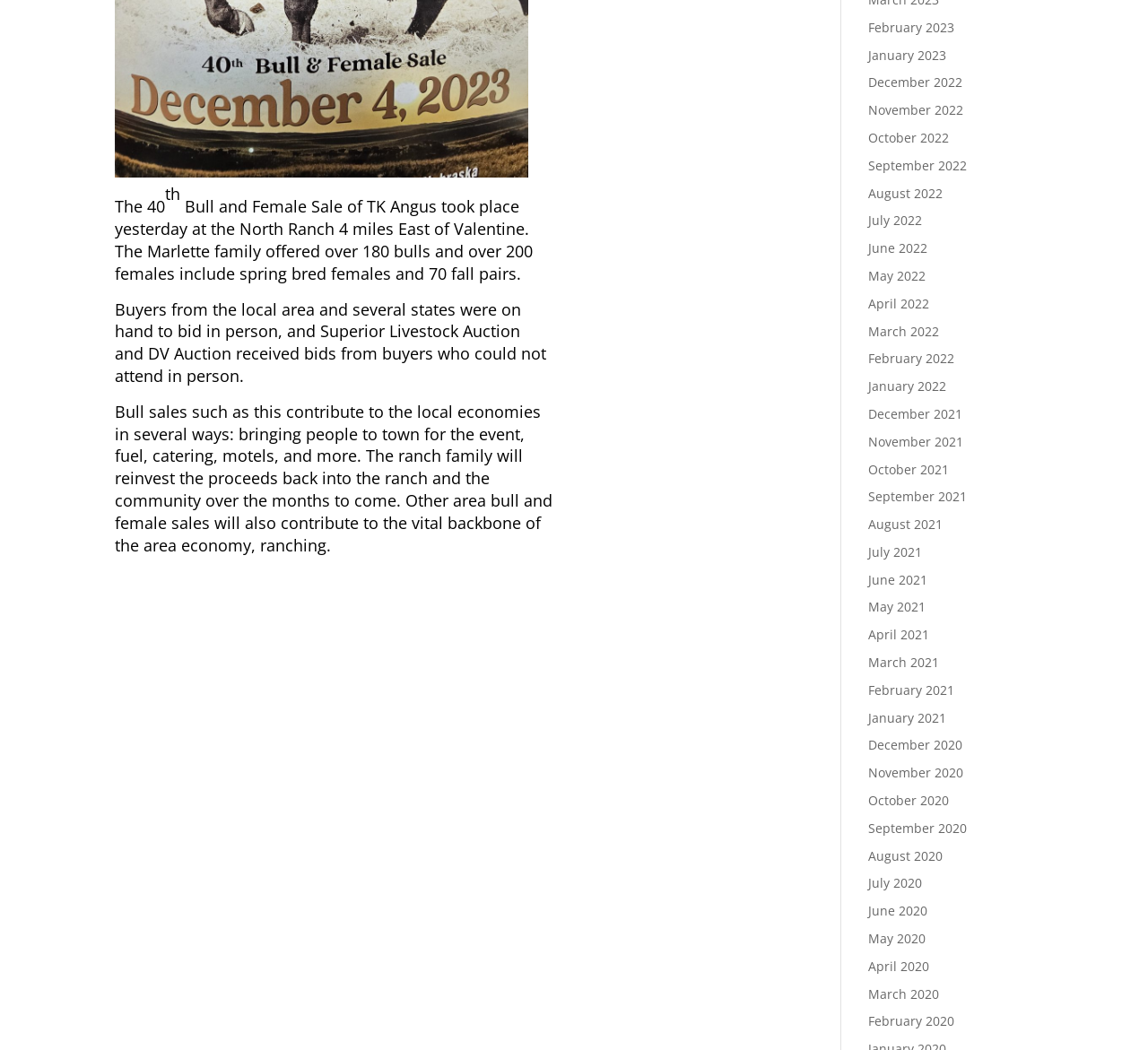Based on the provided description, "February 2020", find the bounding box of the corresponding UI element in the screenshot.

[0.756, 0.965, 0.831, 0.981]